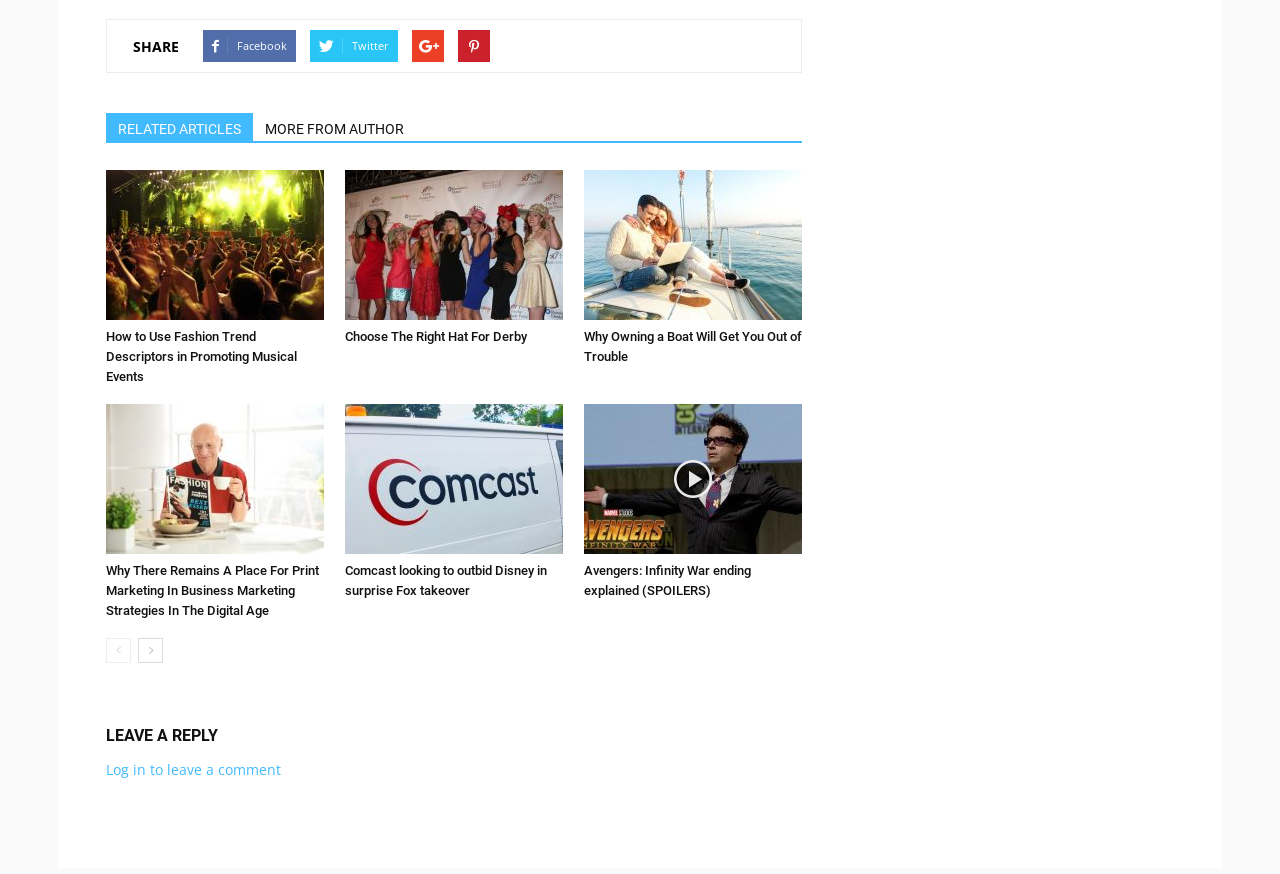What is the text of the first link in the footer?
Refer to the image and provide a one-word or short phrase answer.

SHARE